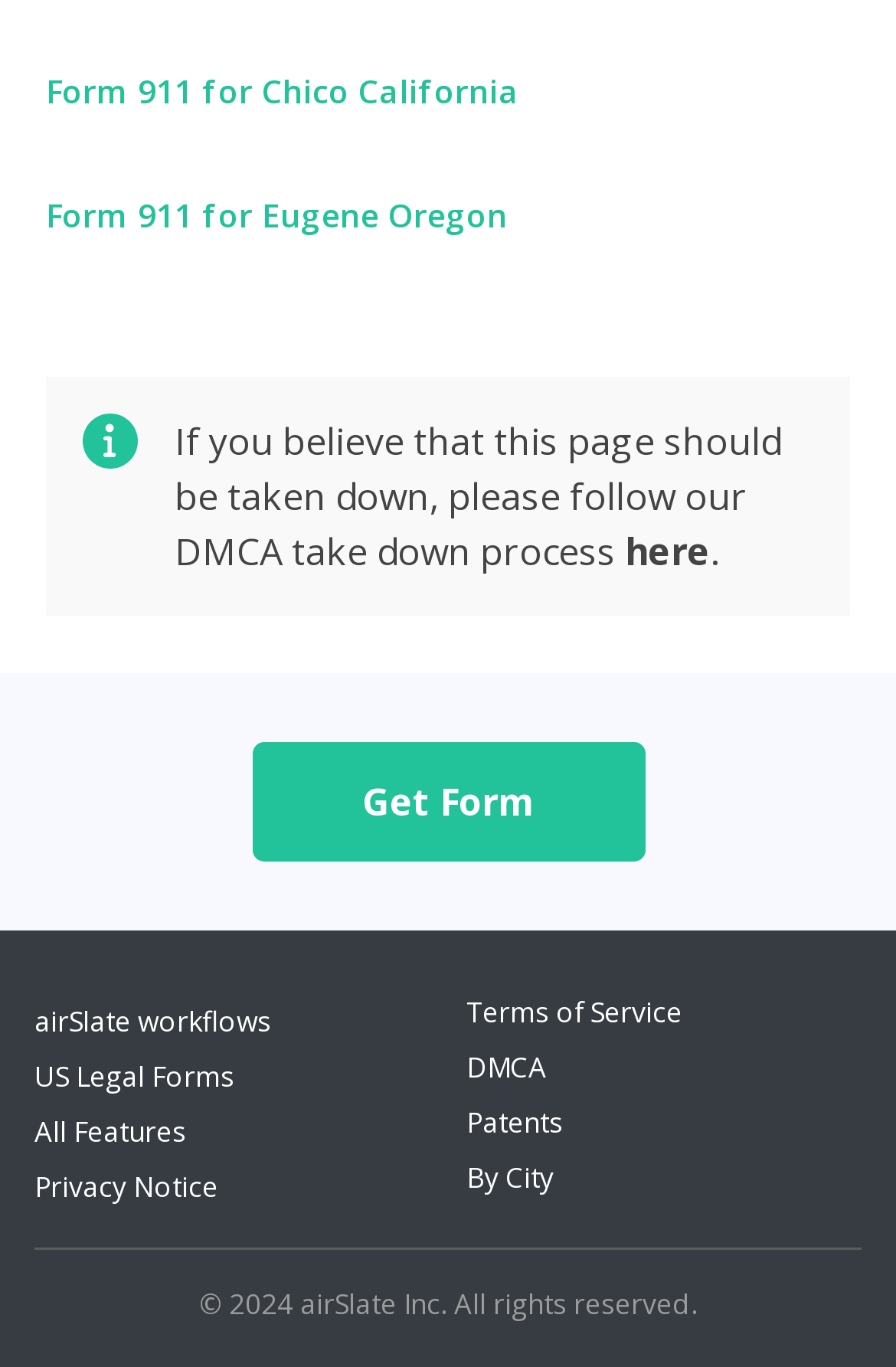Identify the bounding box coordinates for the element you need to click to achieve the following task: "View the Privacy Notice". Provide the bounding box coordinates as four float numbers between 0 and 1, in the form [left, top, right, bottom].

[0.038, 0.854, 0.244, 0.883]